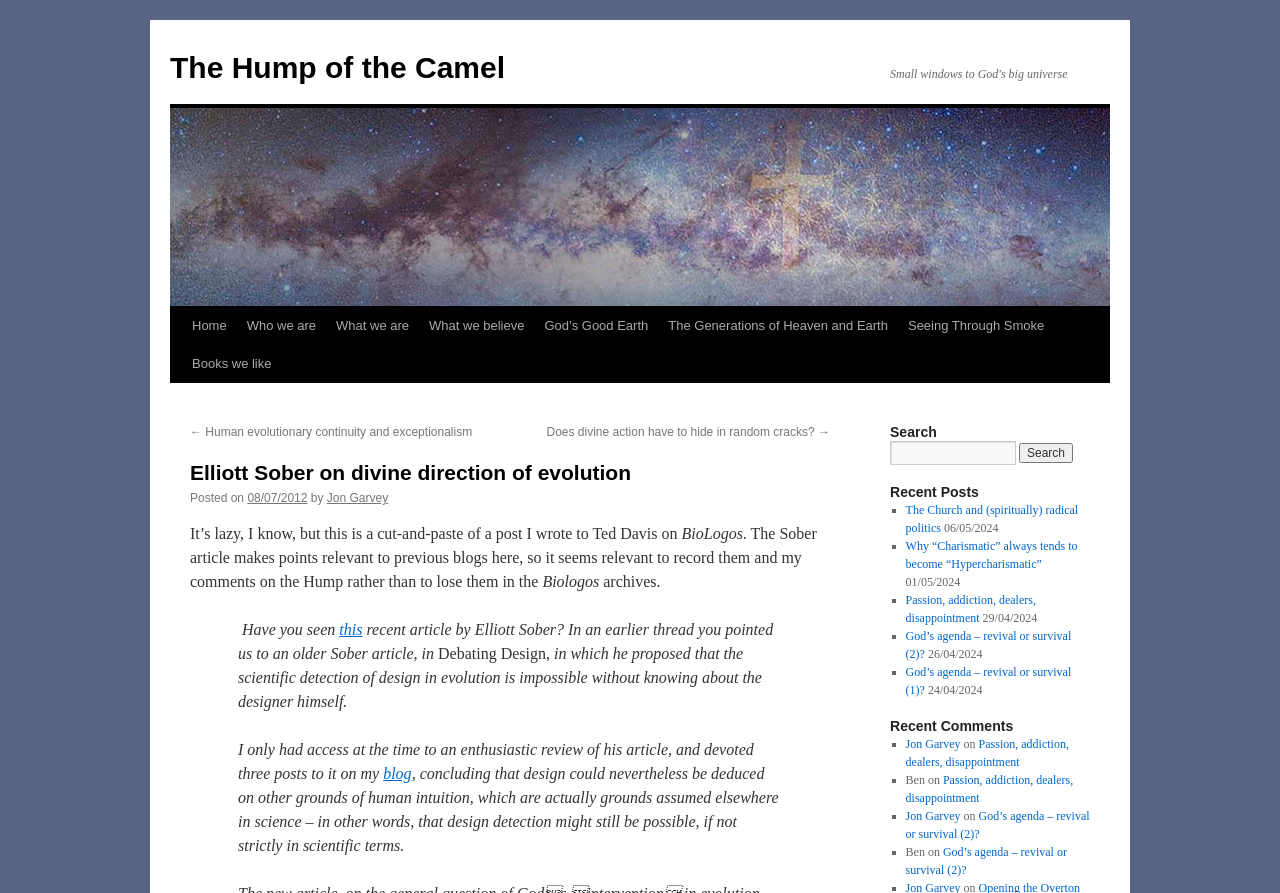What is the title of the post above the recent comments section?
Give a detailed response to the question by analyzing the screenshot.

I looked at the heading above the recent comments section and found the title 'Elliott Sober on divine direction of evolution'. This is the title of the post.